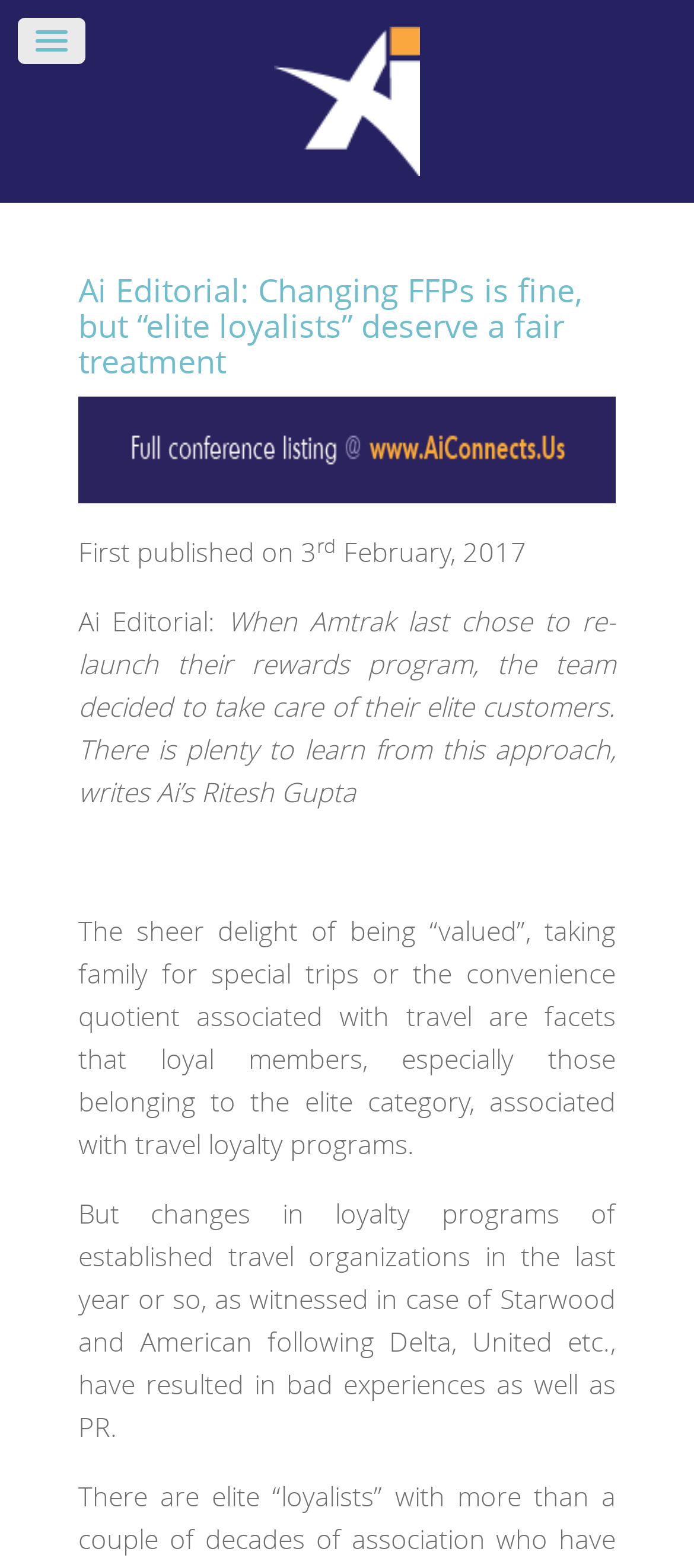What is the name of the company mentioned in the article?
Look at the screenshot and respond with one word or a short phrase.

Amtrak